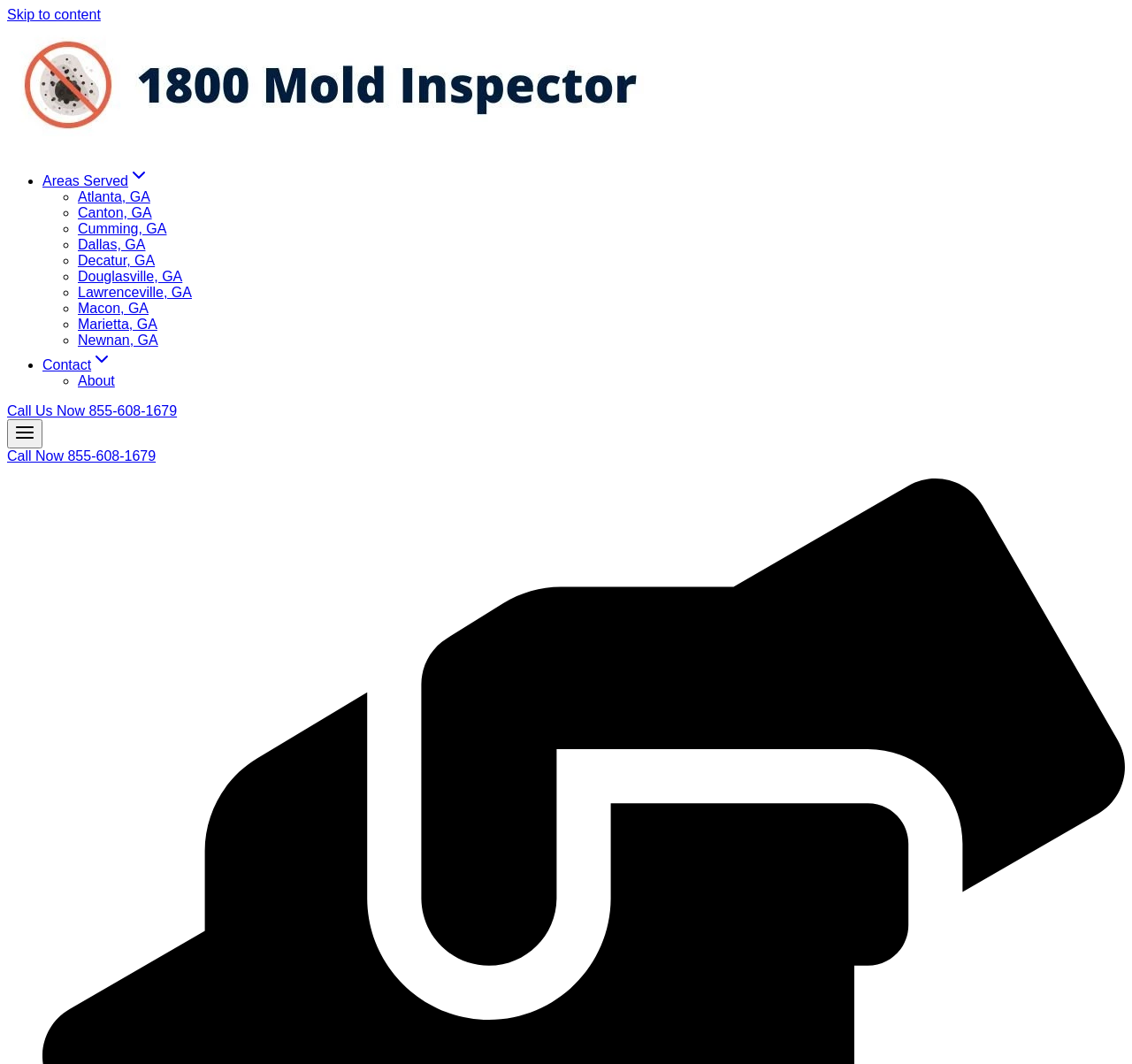With reference to the image, please provide a detailed answer to the following question: What is the logo of the mold remediation company?

I found the logo by looking at the image element on the webpage, which has a description of '1800 Mold Inspector logo'.